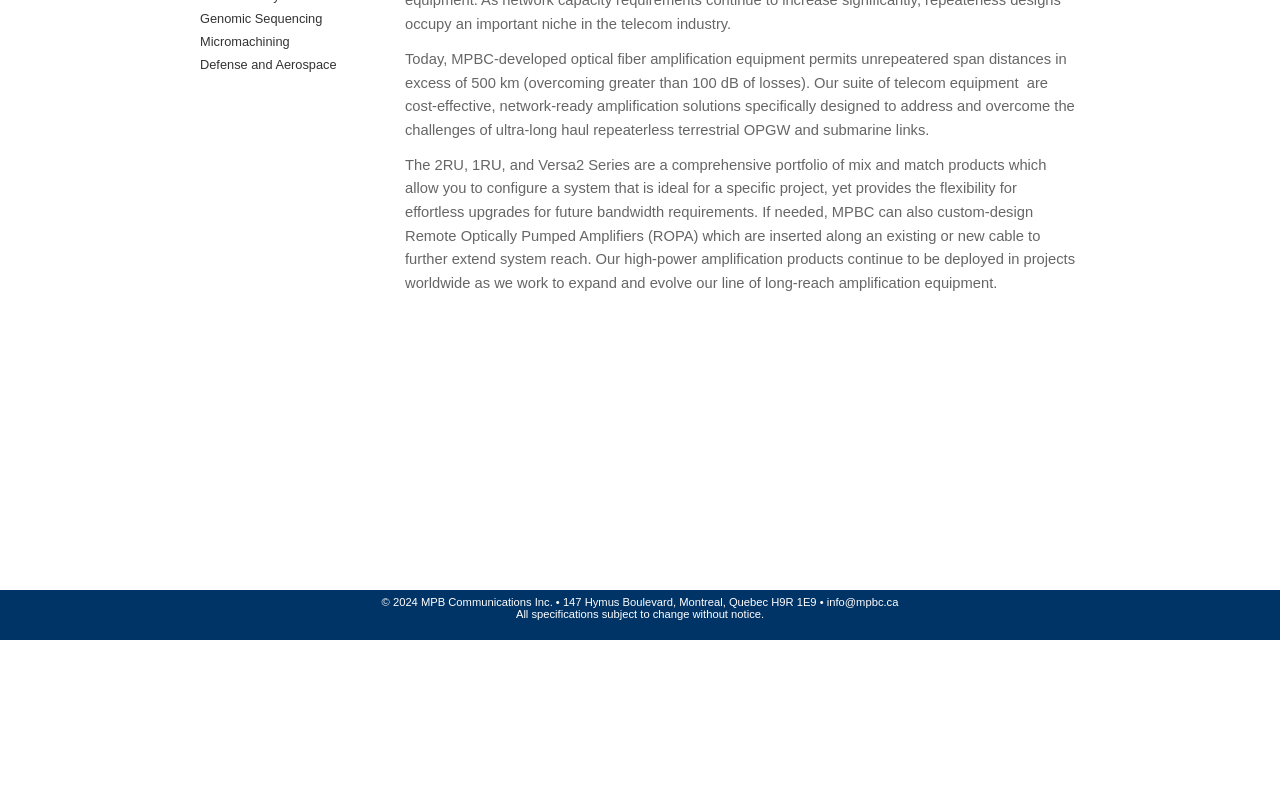Using the description: "Defense and Aerospace", determine the UI element's bounding box coordinates. Ensure the coordinates are in the format of four float numbers between 0 and 1, i.e., [left, top, right, bottom].

[0.156, 0.07, 0.263, 0.089]